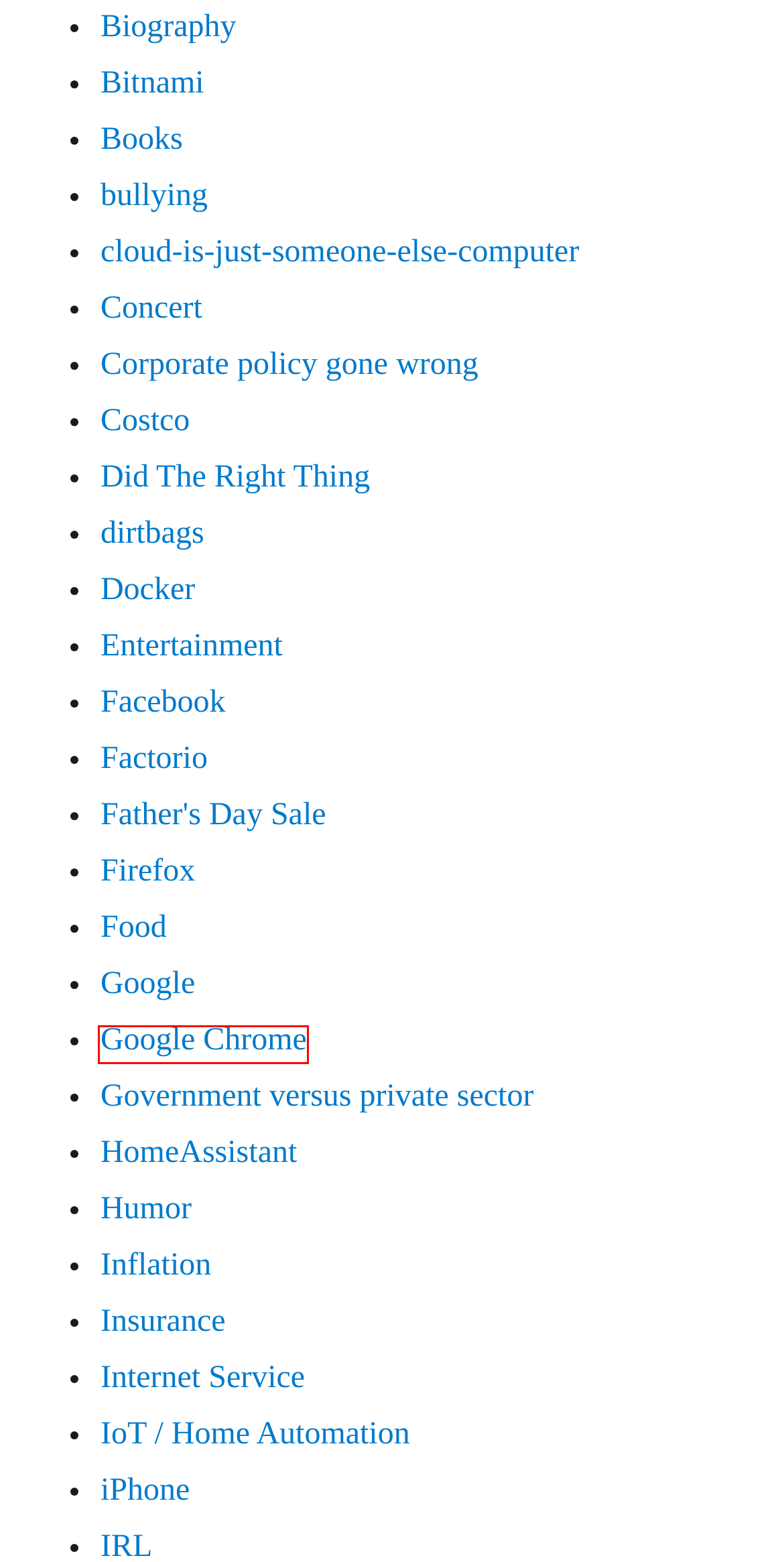Given a webpage screenshot with a red bounding box around a particular element, identify the best description of the new webpage that will appear after clicking on the element inside the red bounding box. Here are the candidates:
A. iPhone | David's Blog
B. Father's Day Sale | David's Blog
C. Google | David's Blog
D. Factorio | David's Blog
E. Internet Service | David's Blog
F. Google Chrome | David's Blog
G. Government versus private sector | David's Blog
H. dirtbags | David's Blog

F